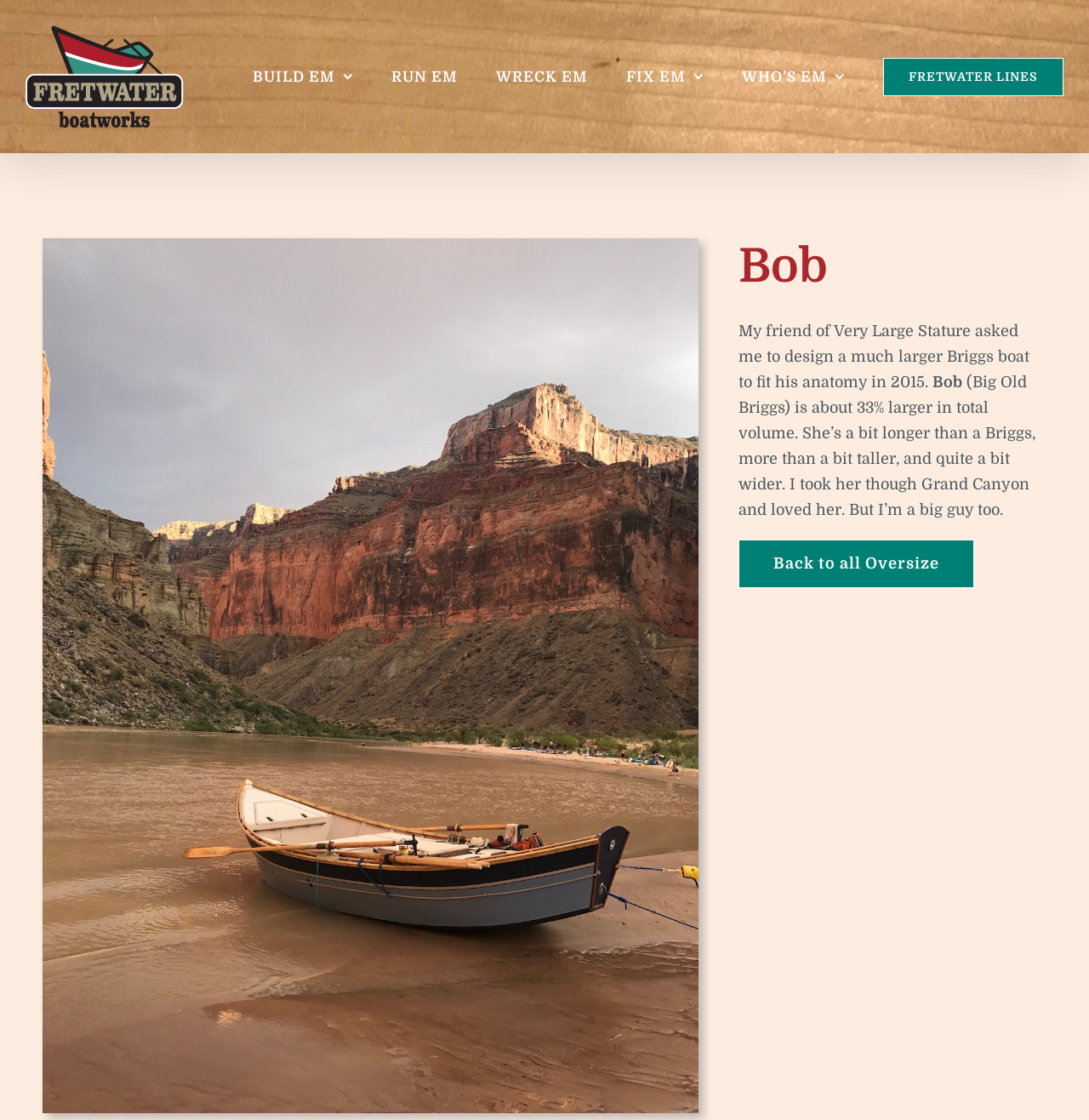Identify the bounding box coordinates of the area that should be clicked in order to complete the given instruction: "Click RUN EM". The bounding box coordinates should be four float numbers between 0 and 1, i.e., [left, top, right, bottom].

[0.359, 0.0, 0.42, 0.137]